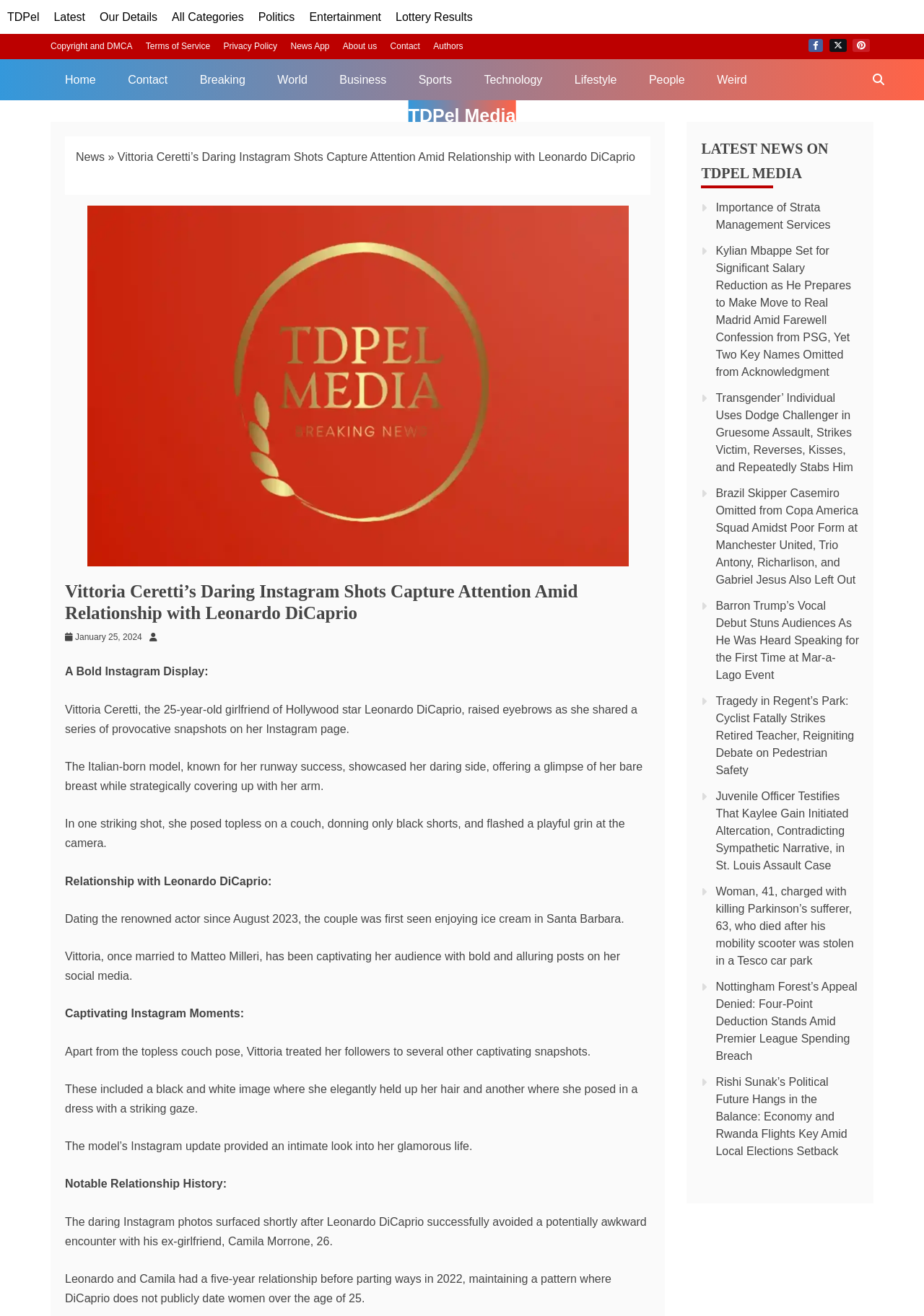Given the description of the UI element: "aria-label="Search TDPel Media"", predict the bounding box coordinates in the form of [left, top, right, bottom], with each value being a float between 0 and 1.

[0.933, 0.045, 0.969, 0.076]